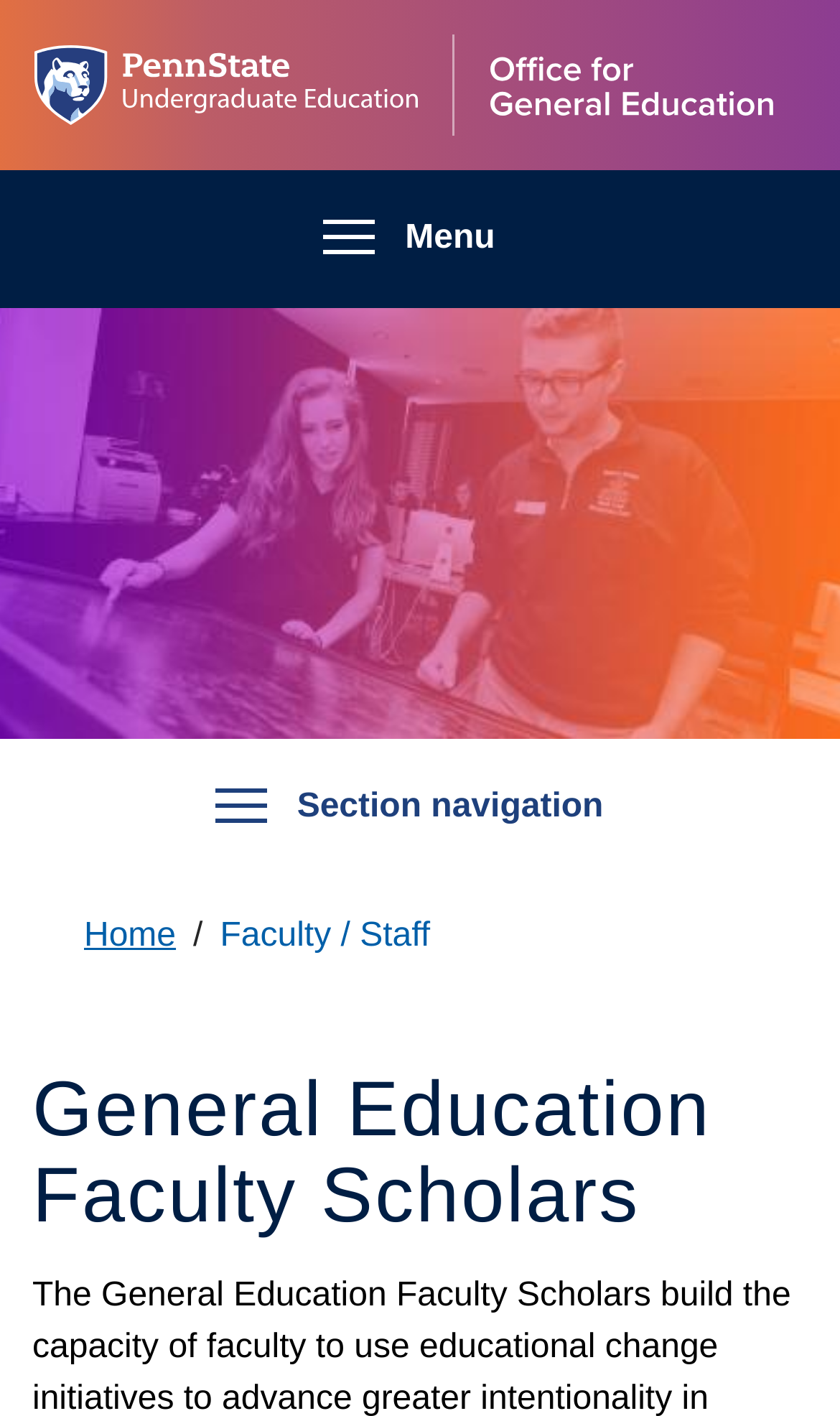Given the element description, predict the bounding box coordinates in the format (top-left x, top-left y, bottom-right x, bottom-right y), using floating point numbers between 0 and 1: Faculty Scholars

[0.532, 0.644, 0.576, 0.657]